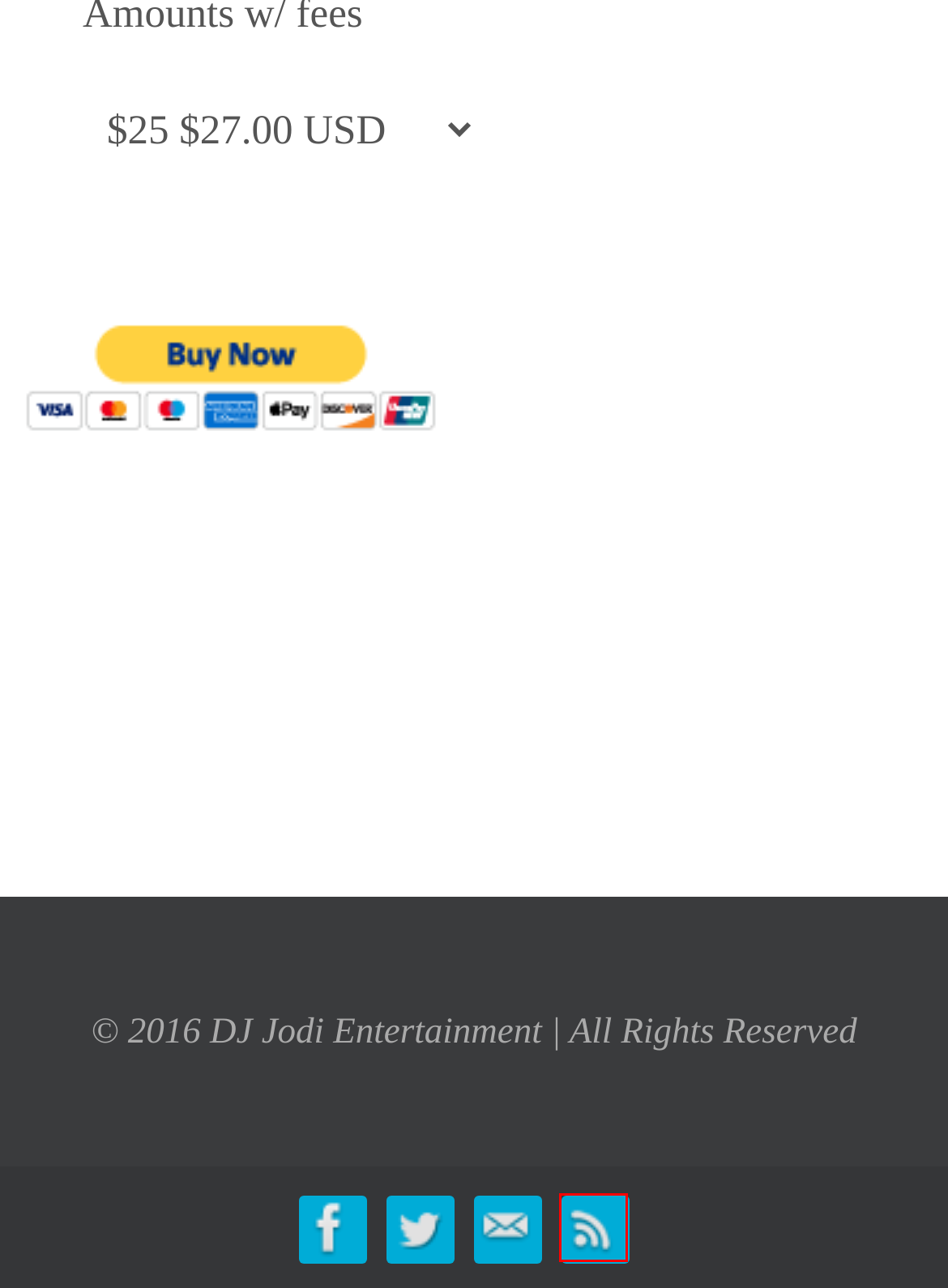You have a screenshot of a webpage, and a red bounding box highlights an element. Select the webpage description that best fits the new page after clicking the element within the bounding box. Options are:
A. Inquiry information + pricing – DJ Jodi Entertainment
B. Extras – DJ Jodi Entertainment
C. Events | Parties | Fundraisers – DJ Jodi Entertainment
D. Weddings – DJ Jodi Entertainment
E. DJ Jodi Entertainment – DJ services in NH, MA, ME
F. Homepage – DJ Jodi Entertainment
G. DJ Jodi Entertainment
H. Digital Wallets, Money Management, and More | PayPal US

G